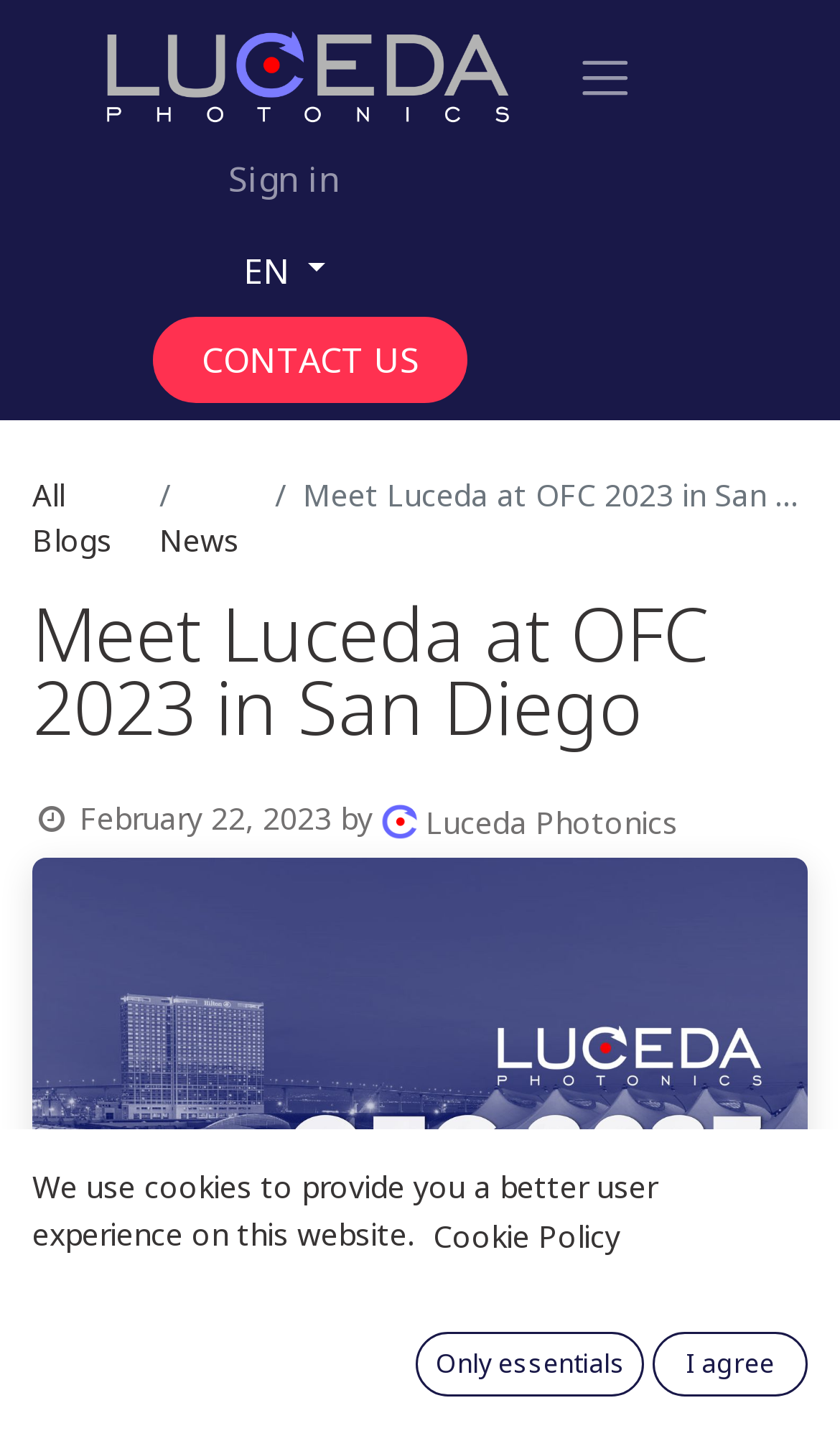Describe all visible elements and their arrangement on the webpage.

The webpage appears to be a blog post or news article from Luceda Photonics, with a focus on their attendance at OFC 2023 in San Diego. 

At the top left of the page, there is a logo of Luceda Photonics, which is also a link. To the right of the logo, there is a button to control the top menu collapse. Further to the right, there is a link to sign in. Next to the sign-in link, there is a button for language selection, currently set to English.

Below the top navigation bar, there is a link to the "CONTACT US" page. Underneath, there is a breadcrumb navigation menu with links to "All Blogs" and "News". 

The main content of the page starts with a heading that reads "Meet Luceda at OFC 2023 in San Diego". Below the heading, there is a date "February 22, 2023", followed by the author's name "Luceda Photonics". There is also a small image related to the event. 

At the bottom of the page, there is a modal dialog with a message about using cookies to improve the user experience. The dialog includes a link to the "Cookie Policy" and two buttons: "Only essentials" and "I agree".